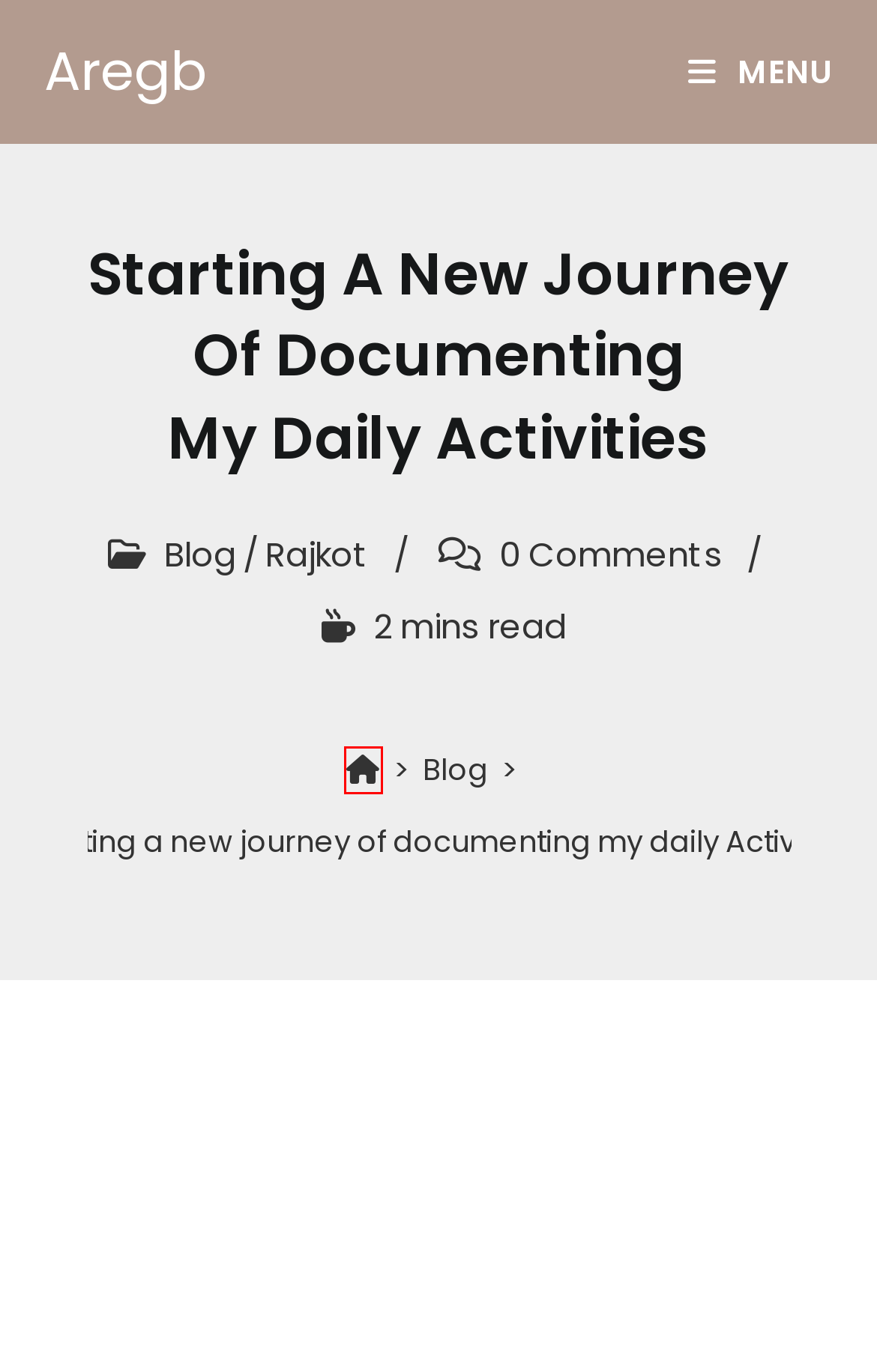You have a screenshot of a webpage with an element surrounded by a red bounding box. Choose the webpage description that best describes the new page after clicking the element inside the red bounding box. Here are the candidates:
A. Gujarati Newspaper Archives - Aregb
B. The lesson I learned from today is that what you do to others will come back to you - Aregb
C. Aregb - On Demand Web & Apps D2E Direct to Entrepreneur.
D. Freelancer BDM Job in Rajkot Archives - Aregb
E. soil health Archives - Aregb
F. BDM Job Archives - Aregb
G. Uncategorized Archives - Aregb
H. Blog Archives - Aregb

C